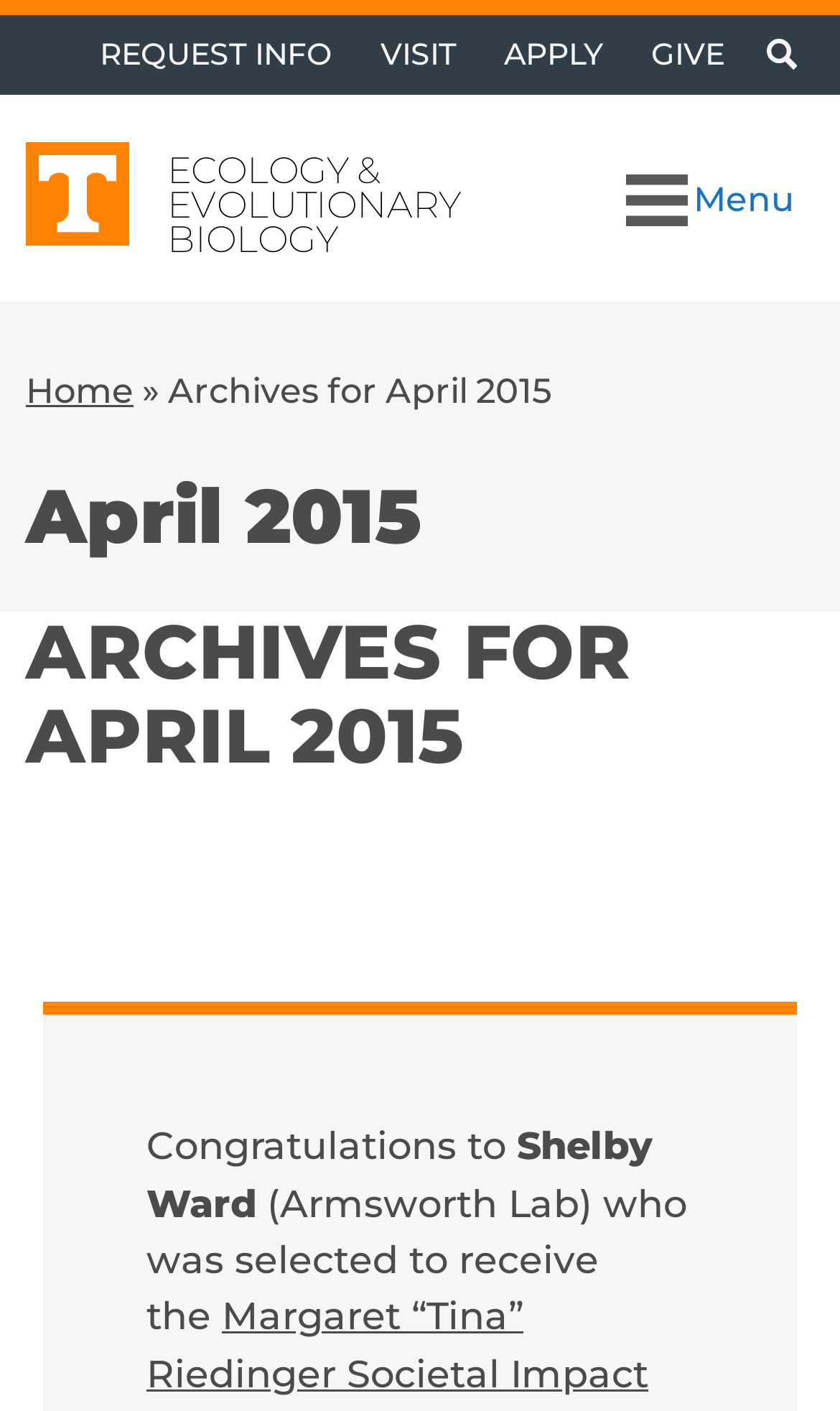Give a one-word or short phrase answer to this question: 
What is the text of the subheading below the main heading?

ARCHIVES FOR APRIL 2015